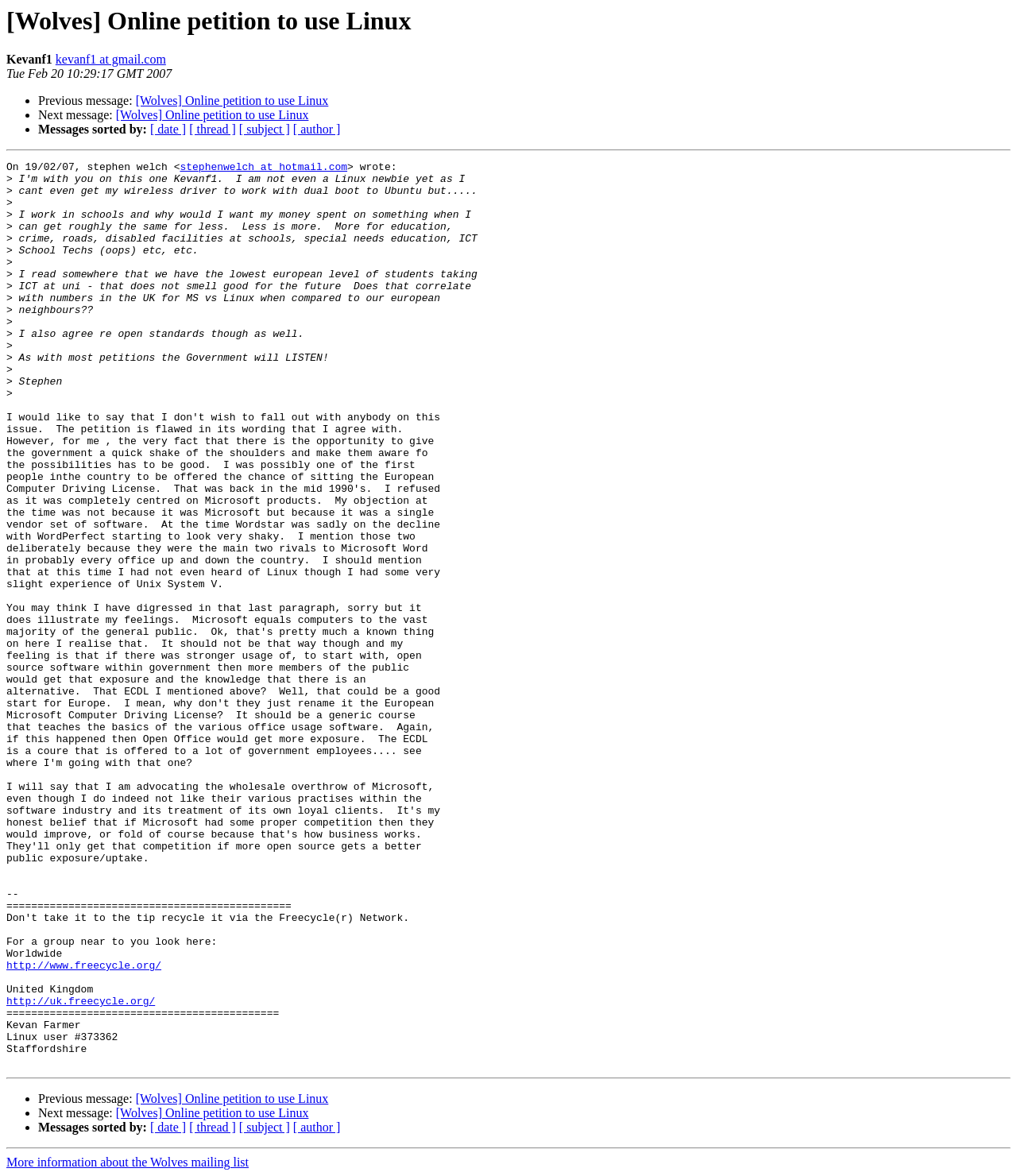Point out the bounding box coordinates of the section to click in order to follow this instruction: "Click on the link to the next message".

[0.114, 0.092, 0.303, 0.104]